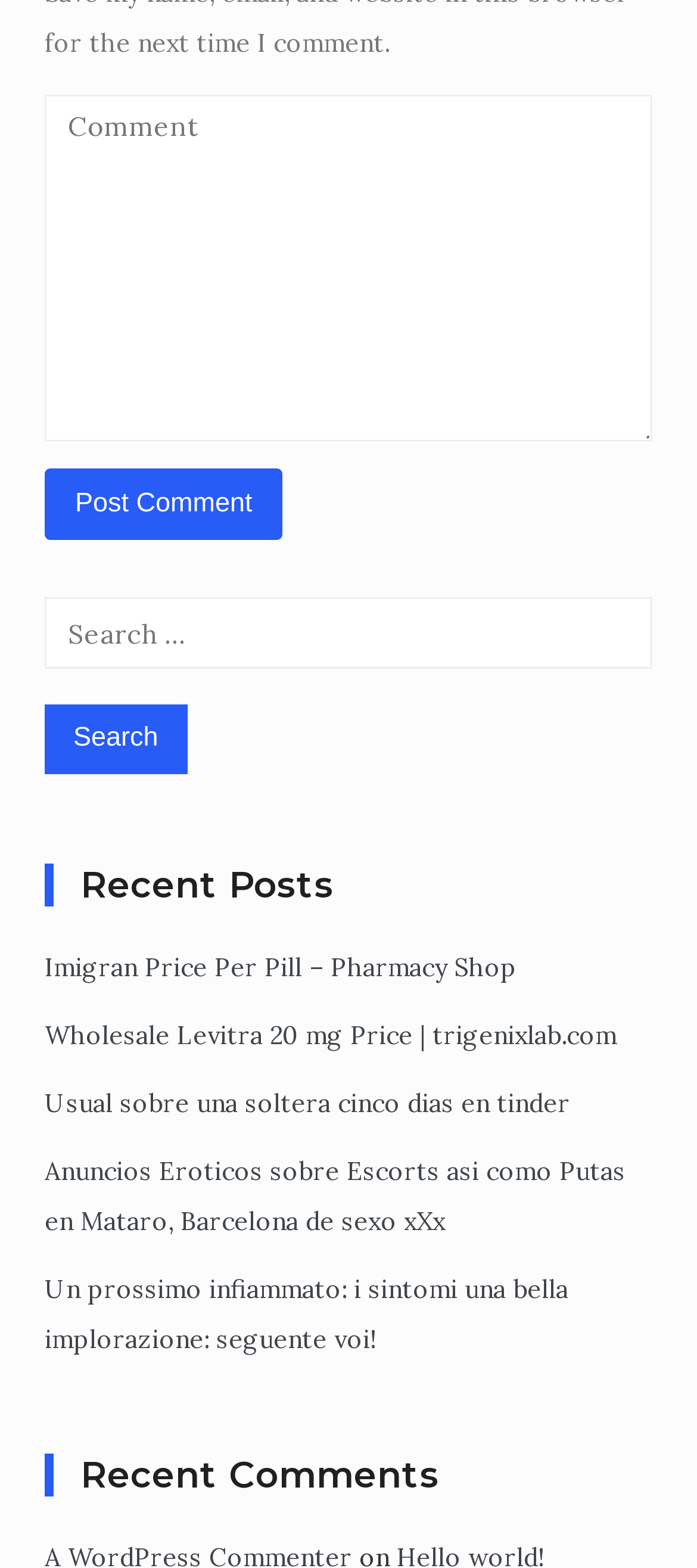Provide the bounding box coordinates of the HTML element this sentence describes: "parent_node: Search for: value="Search"". The bounding box coordinates consist of four float numbers between 0 and 1, i.e., [left, top, right, bottom].

[0.064, 0.45, 0.268, 0.493]